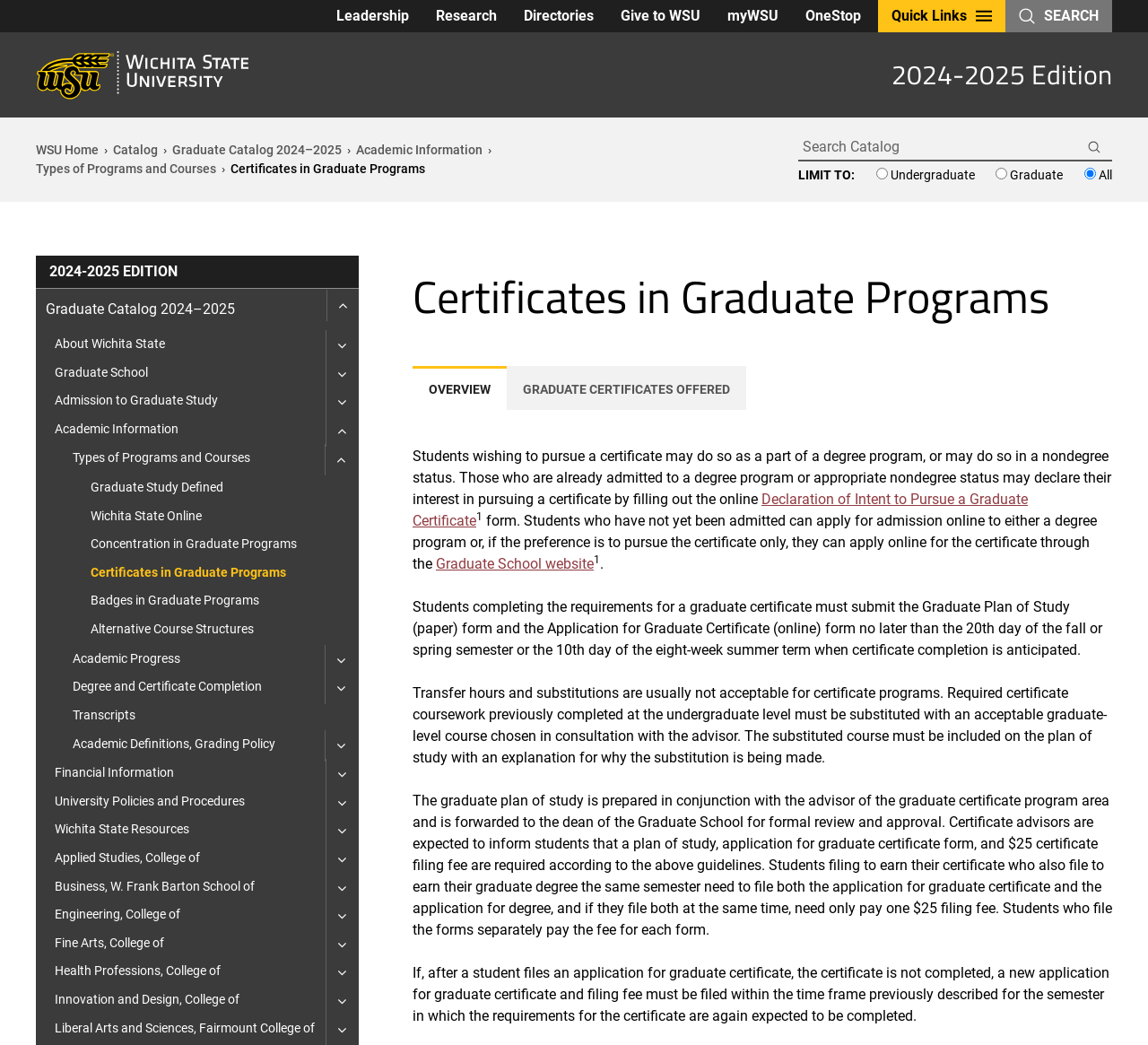Locate the bounding box coordinates of the element's region that should be clicked to carry out the following instruction: "Submit the search". The coordinates need to be four float numbers between 0 and 1, i.e., [left, top, right, bottom].

[0.938, 0.128, 0.969, 0.154]